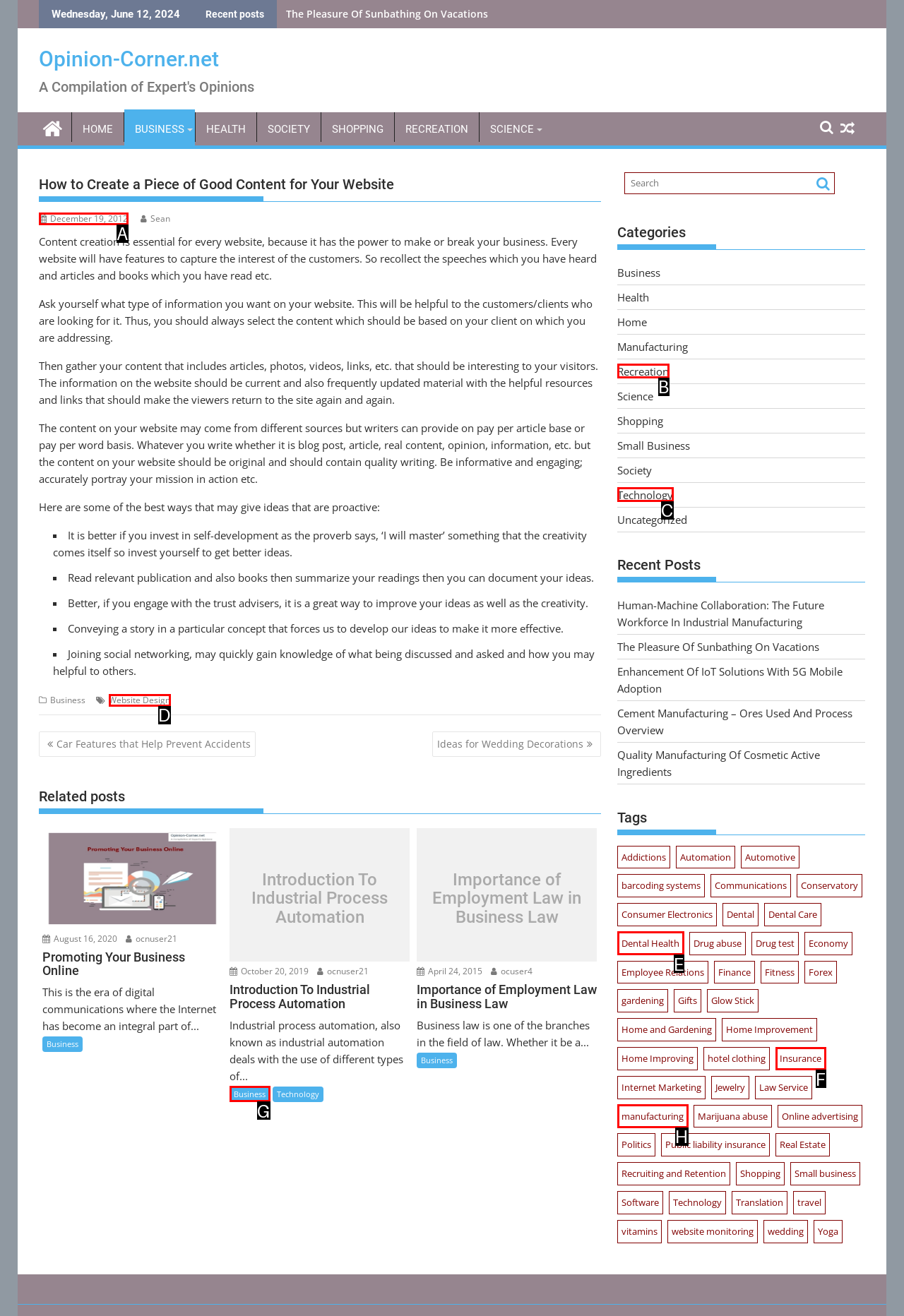Please identify the UI element that matches the description: December 19, 2012May 17, 2021
Respond with the letter of the correct option.

A